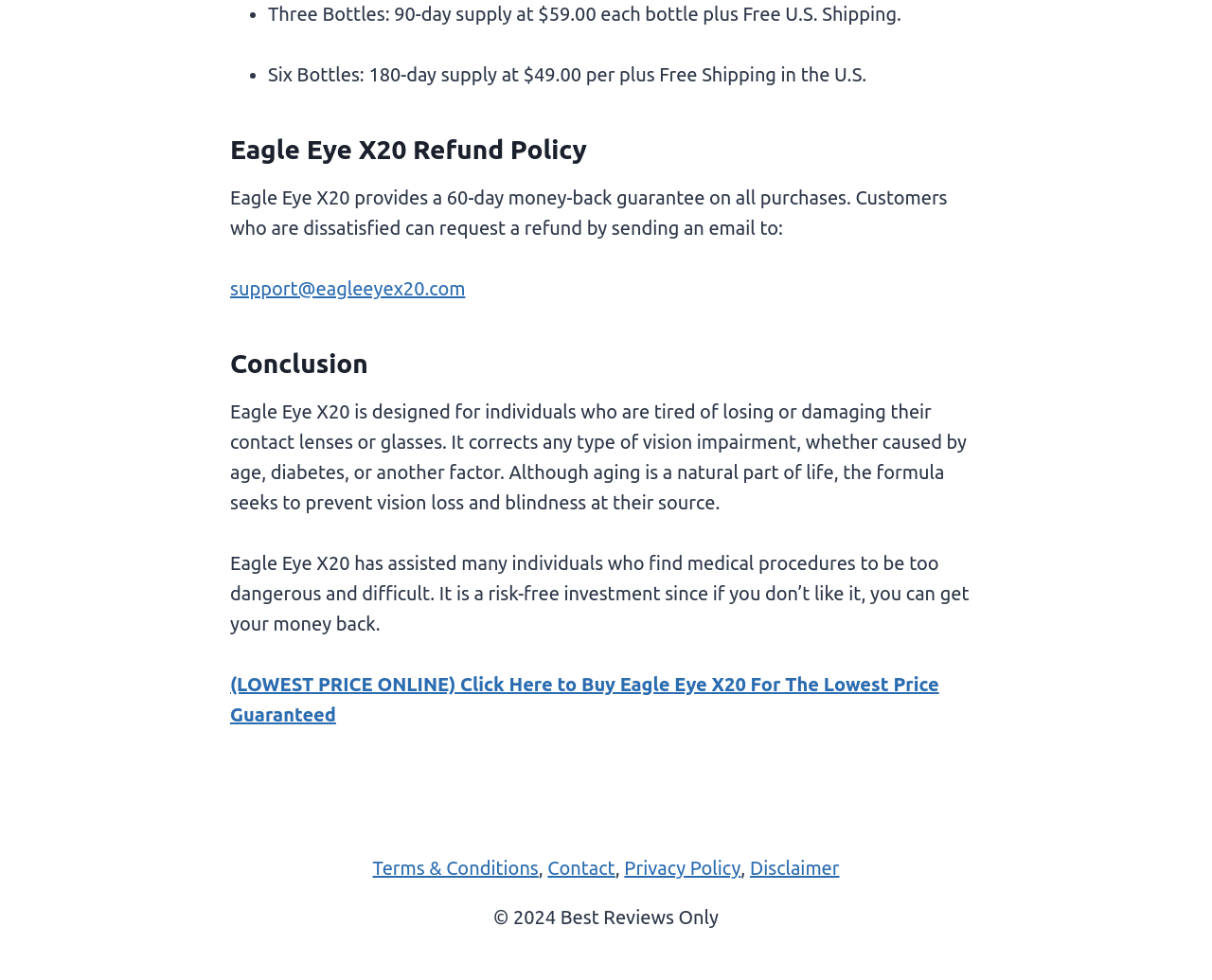Please provide a detailed answer to the question below based on the screenshot: 
What is the lowest price guarantee for Eagle Eye X20?

From the link element with ID 217, we can see that the webpage offers a lowest price guarantee for Eagle Eye X20, encouraging customers to click and buy at the lowest price online.